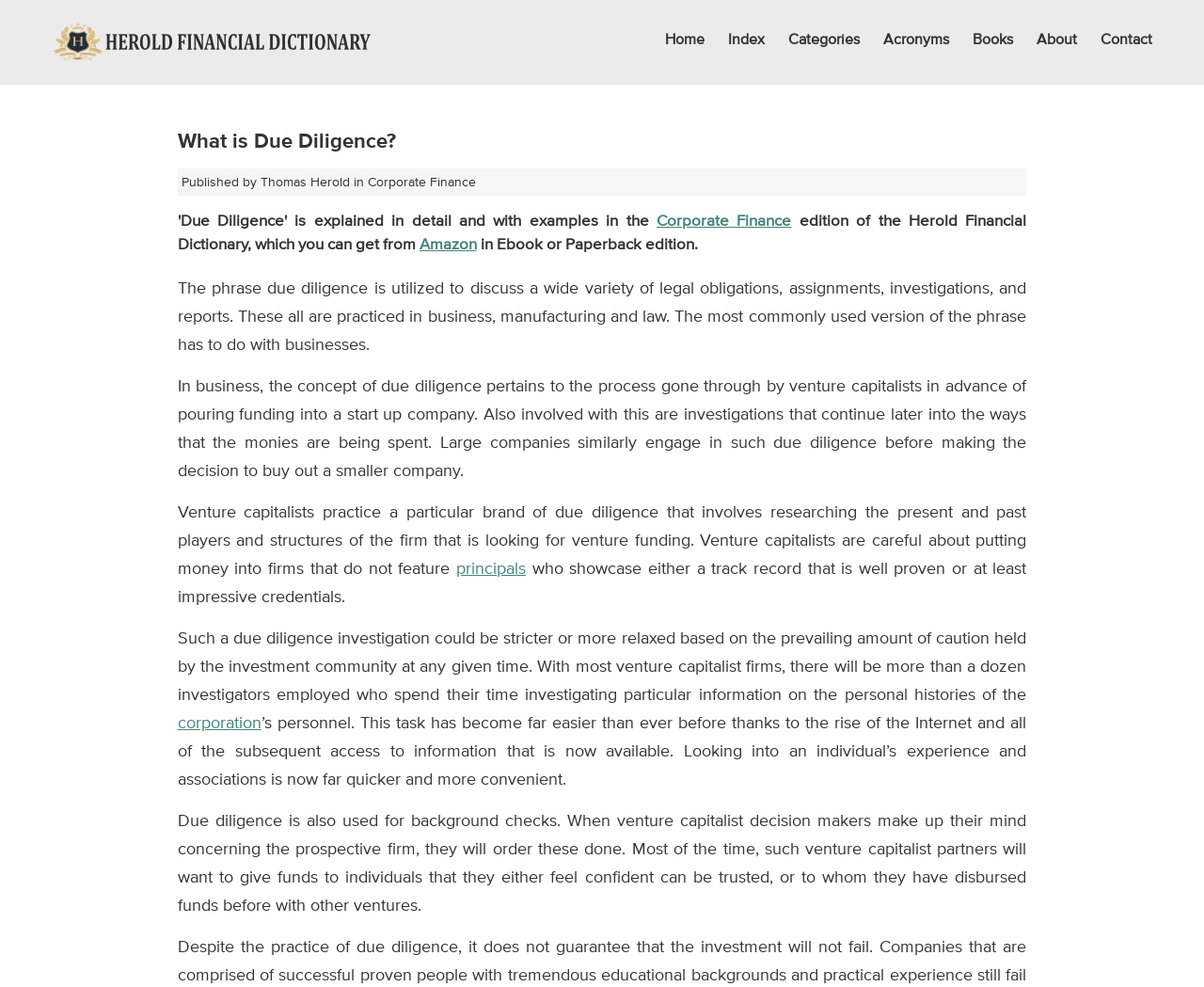What is the purpose of due diligence in business?
Provide an in-depth and detailed answer to the question.

According to the webpage, due diligence in business pertains to the process gone through by venture capitalists in advance of pouring funding into a start-up company. This involves investigating the present and past players and structures of the firm that is looking for venture funding.